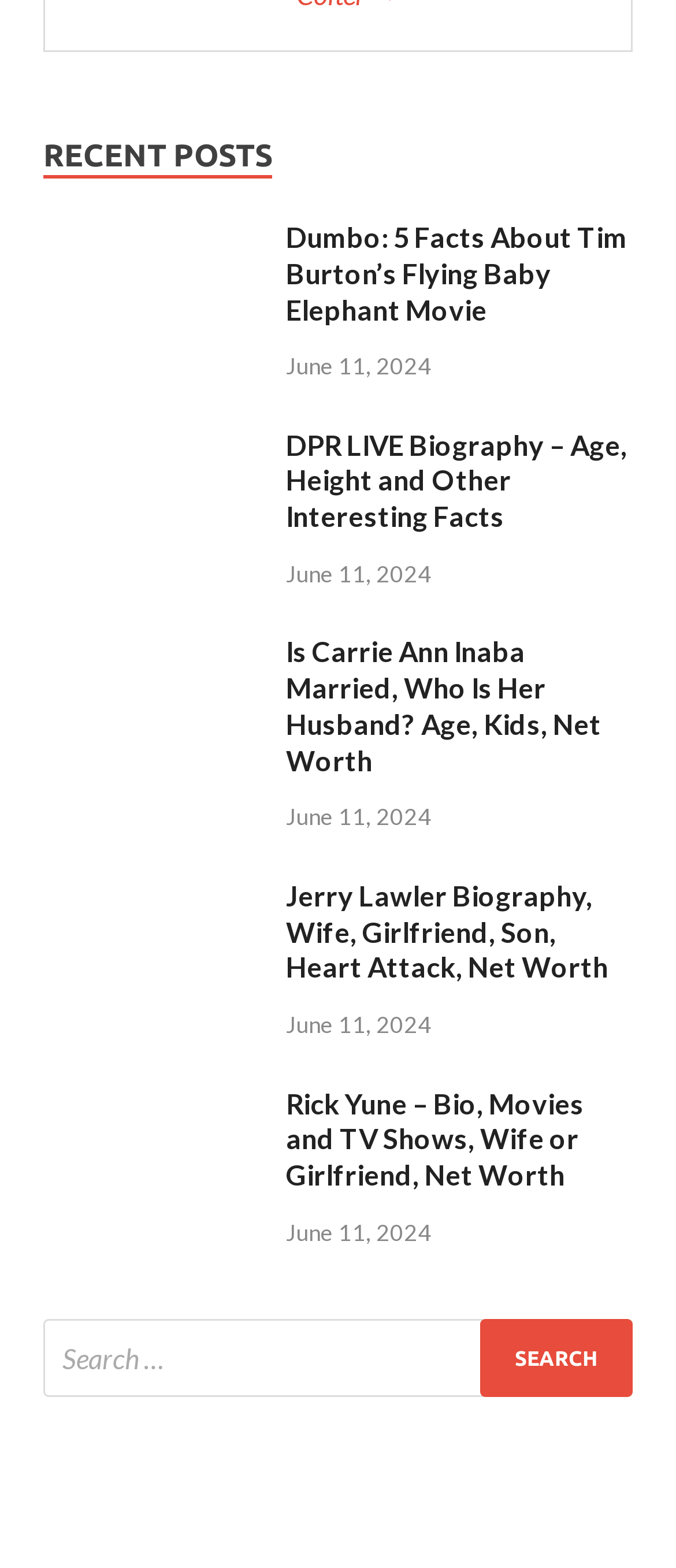Find the bounding box coordinates of the element to click in order to complete the given instruction: "Check the post from June 11, 2024."

[0.423, 0.225, 0.638, 0.242]